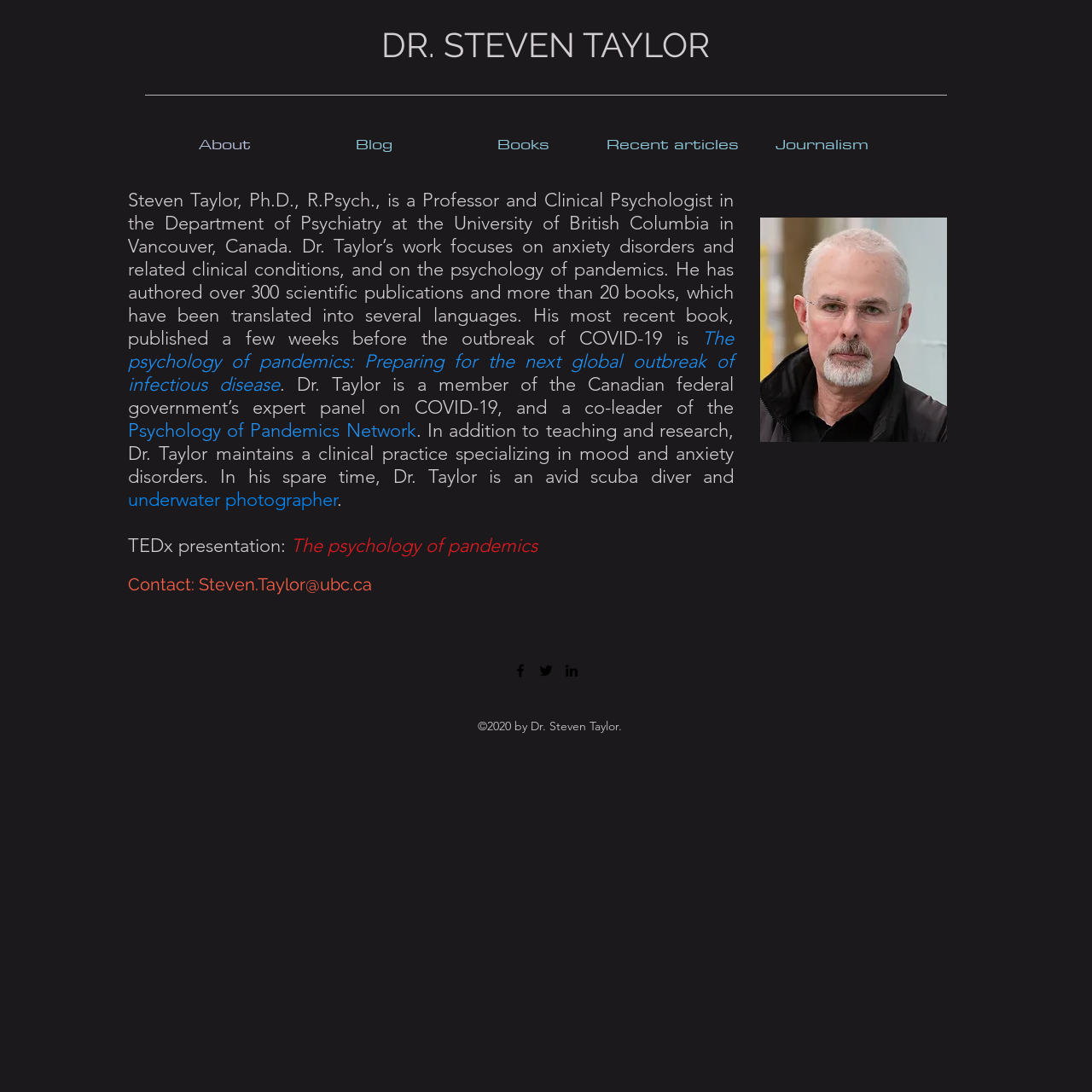Please identify the bounding box coordinates of the element that needs to be clicked to perform the following instruction: "Contact Dr. Taylor via email".

[0.182, 0.526, 0.341, 0.545]